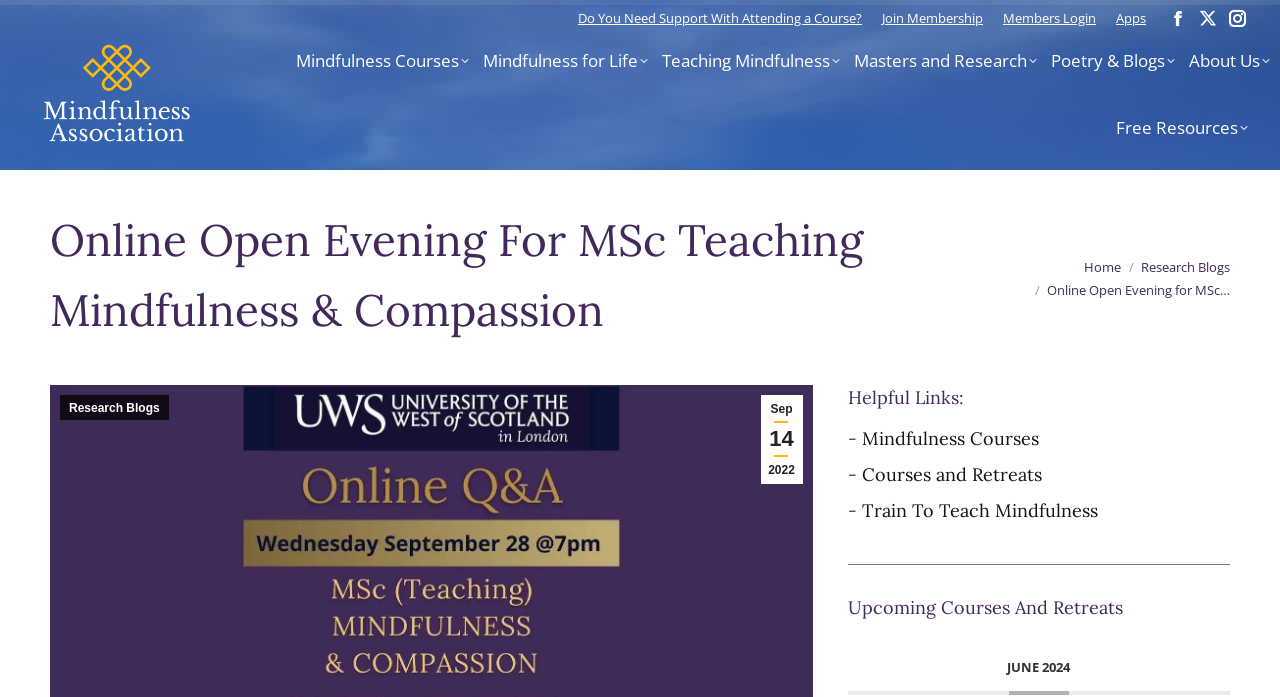Your task is to find and give the main heading text of the webpage.

Online Open Evening For MSc Teaching Mindfulness & Compassion